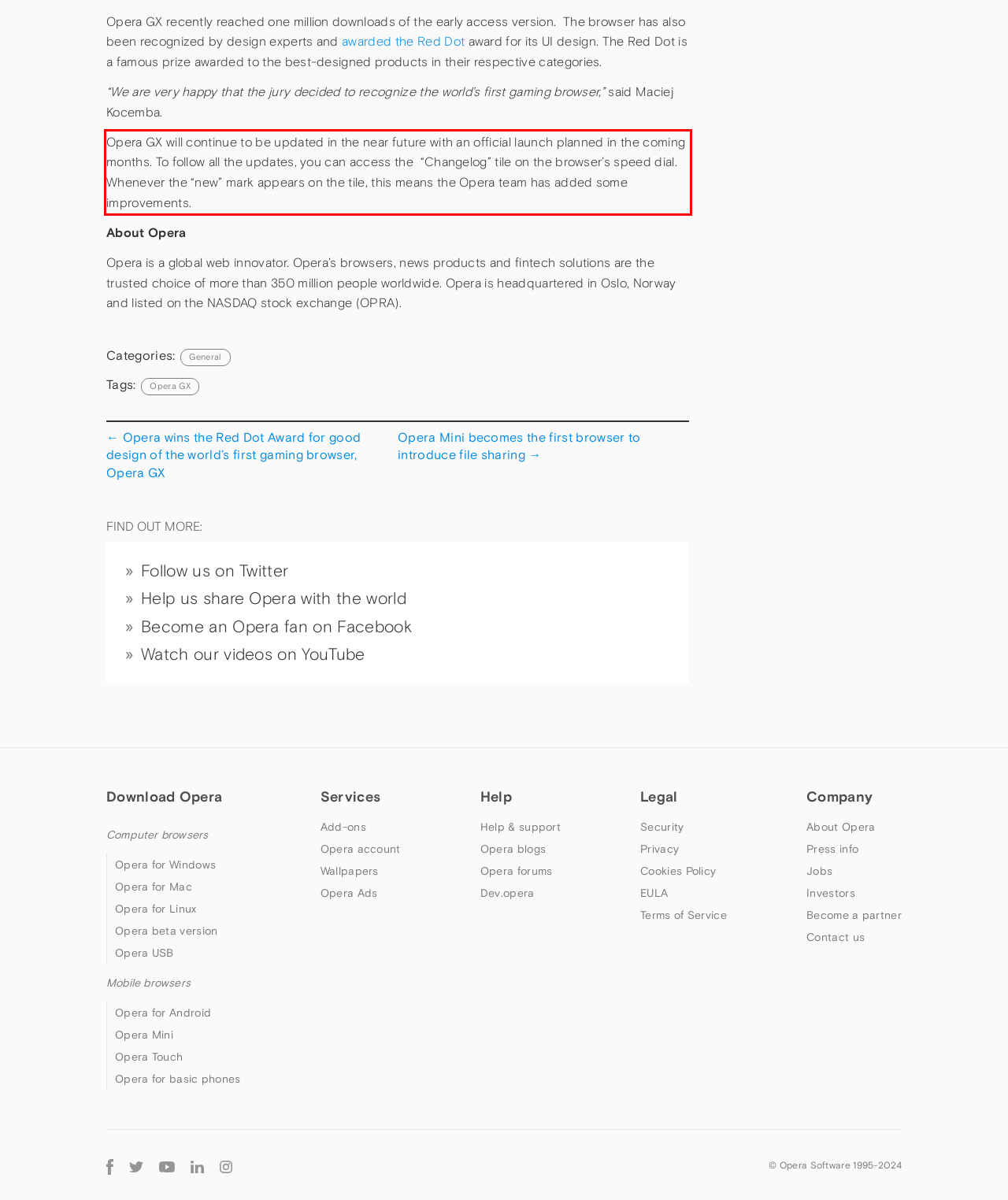There is a screenshot of a webpage with a red bounding box around a UI element. Please use OCR to extract the text within the red bounding box.

Opera GX will continue to be updated in the near future with an official launch planned in the coming months. To follow all the updates, you can access the “Changelog” tile on the browser’s speed dial. Whenever the “new” mark appears on the tile, this means the Opera team has added some improvements.